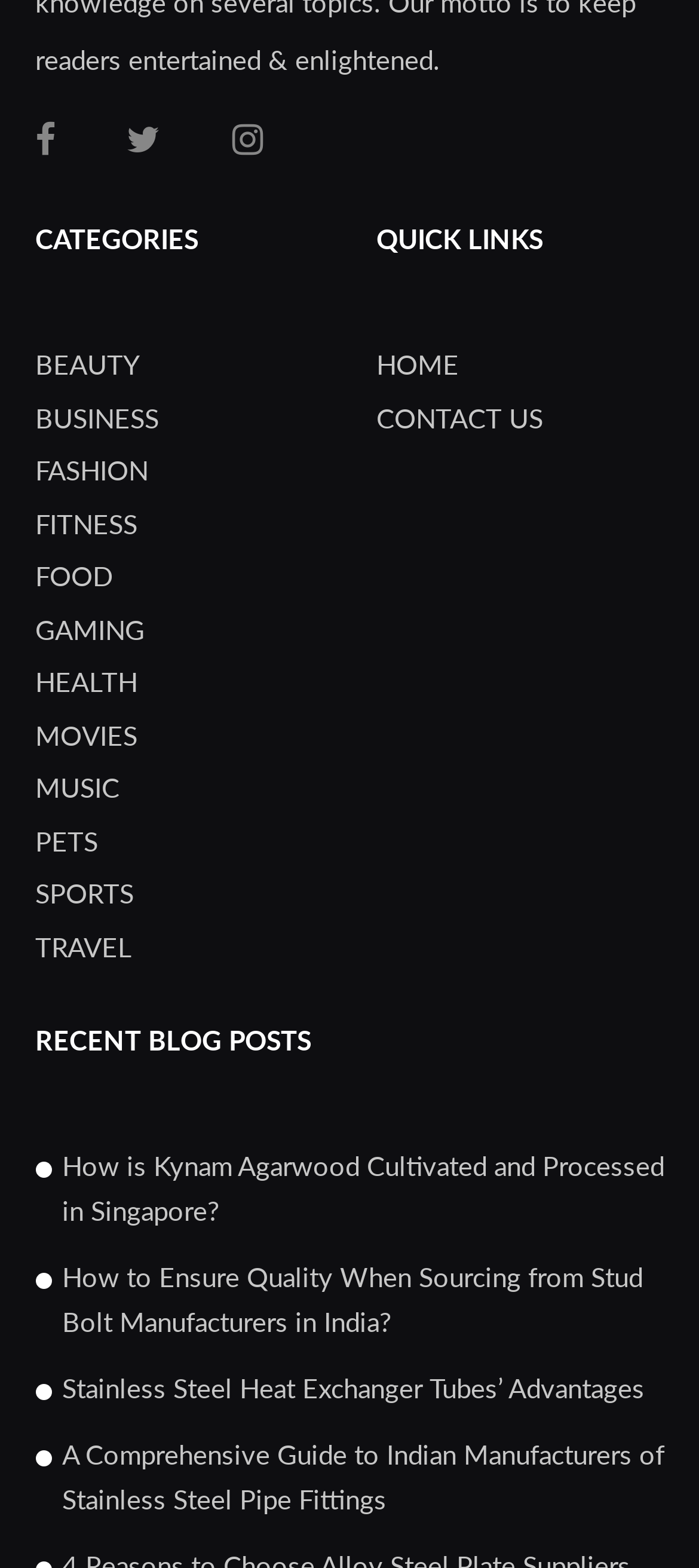Determine the bounding box coordinates of the section I need to click to execute the following instruction: "Go to CONTACT US page". Provide the coordinates as four float numbers between 0 and 1, i.e., [left, top, right, bottom].

[0.538, 0.253, 0.777, 0.279]